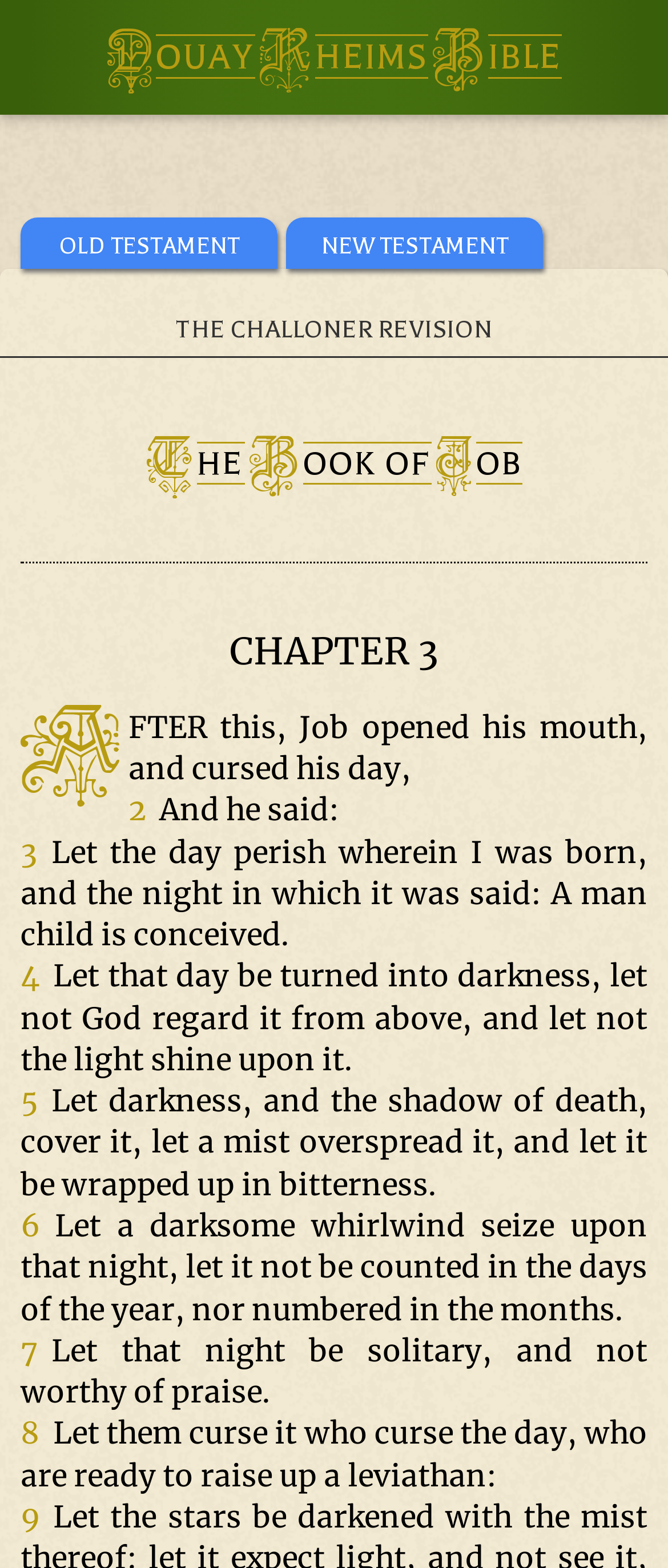Find and provide the bounding box coordinates for the UI element described here: "OLD TESTAMENT". The coordinates should be given as four float numbers between 0 and 1: [left, top, right, bottom].

[0.031, 0.139, 0.415, 0.172]